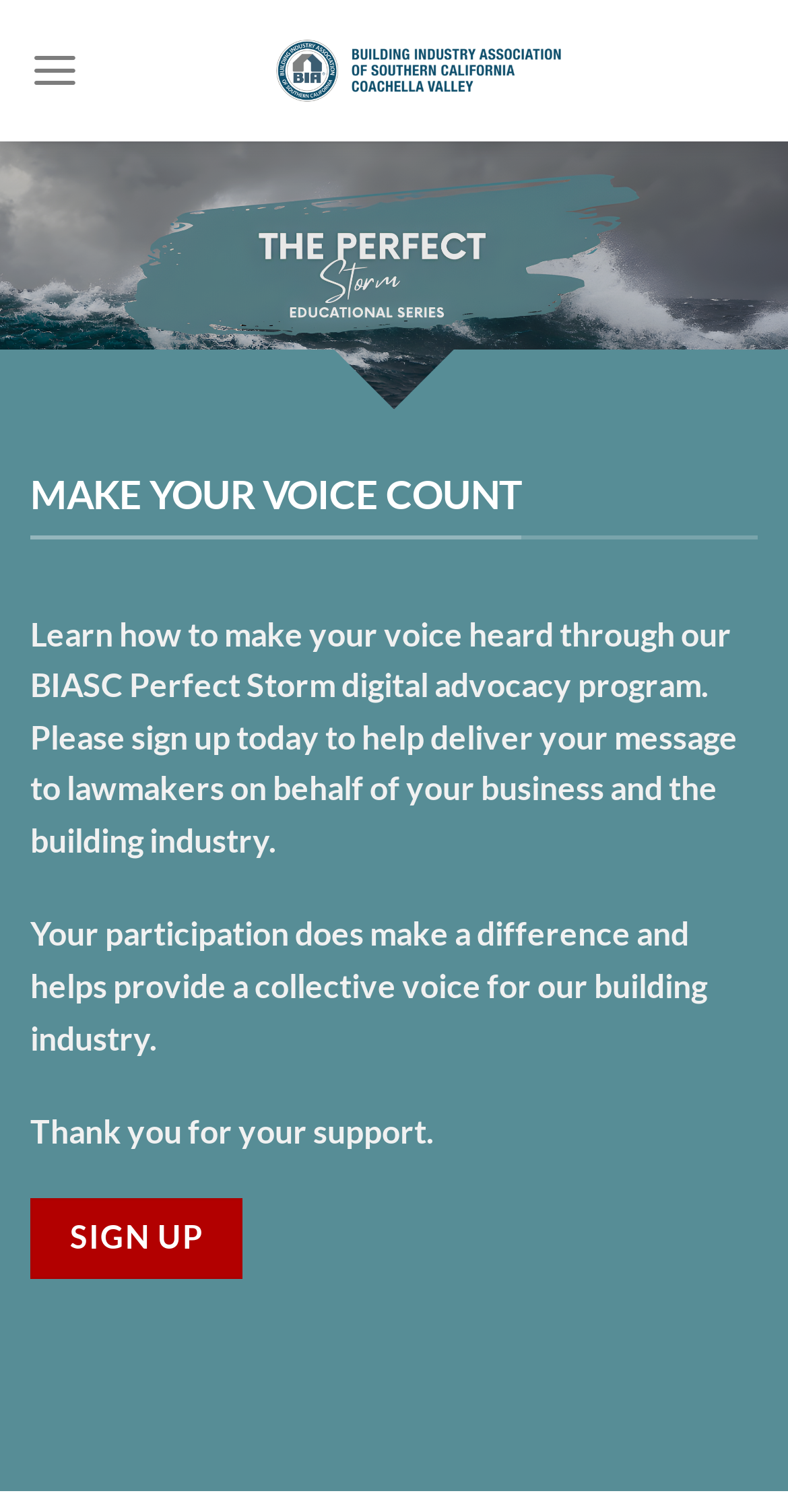Determine which piece of text is the heading of the webpage and provide it.

WHO SHOULD JOIN